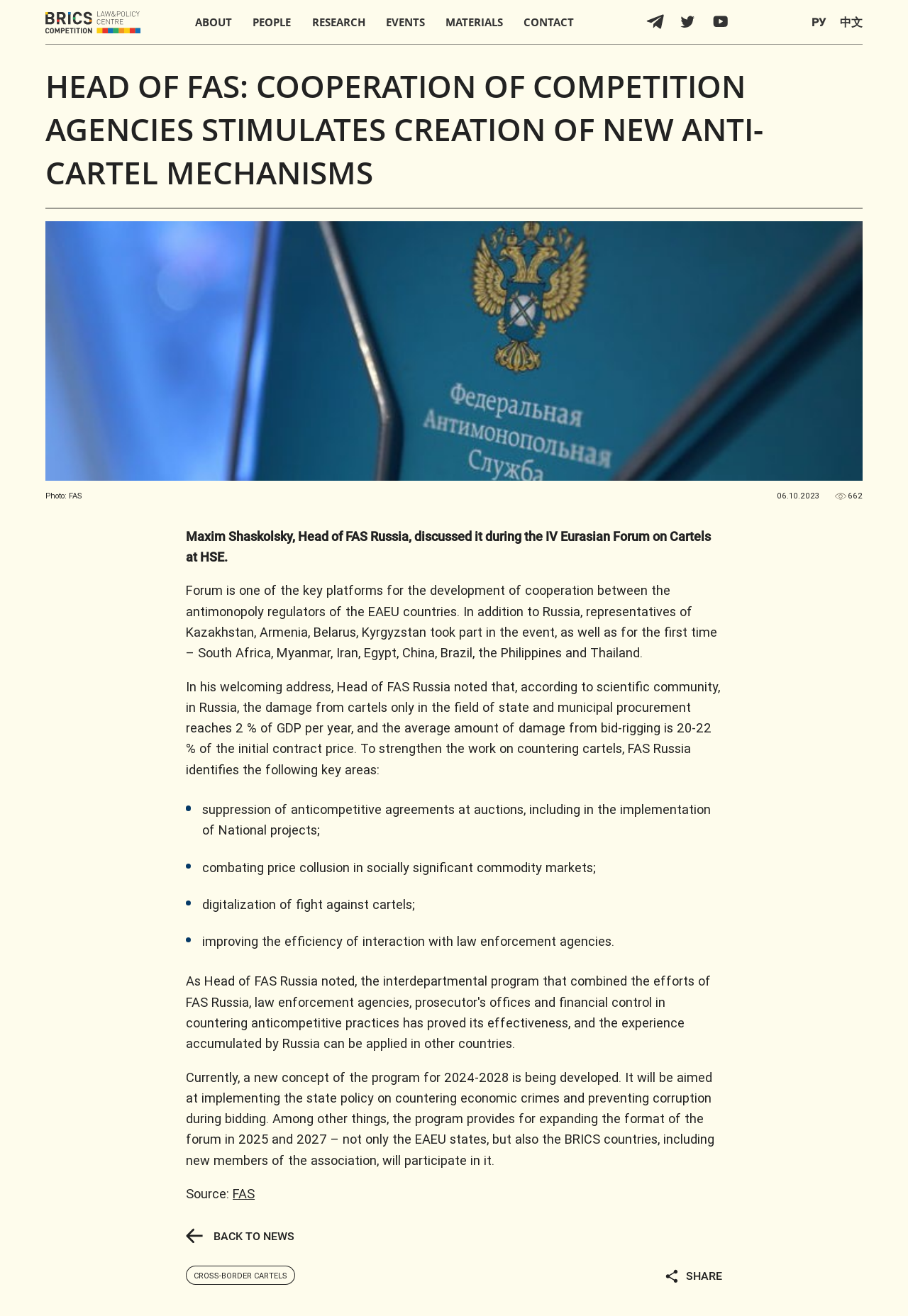Please determine the bounding box coordinates of the section I need to click to accomplish this instruction: "Read more about the post".

None